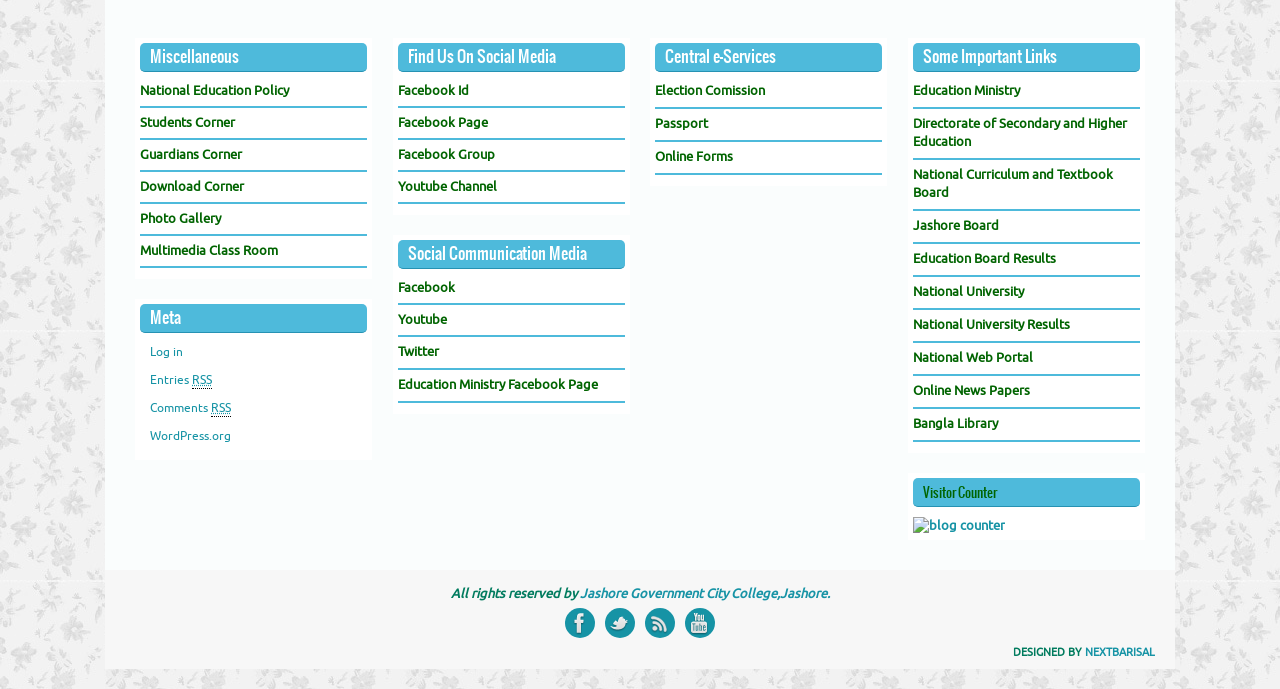Please locate the bounding box coordinates for the element that should be clicked to achieve the following instruction: "Visit Facebook Page". Ensure the coordinates are given as four float numbers between 0 and 1, i.e., [left, top, right, bottom].

[0.311, 0.167, 0.381, 0.19]